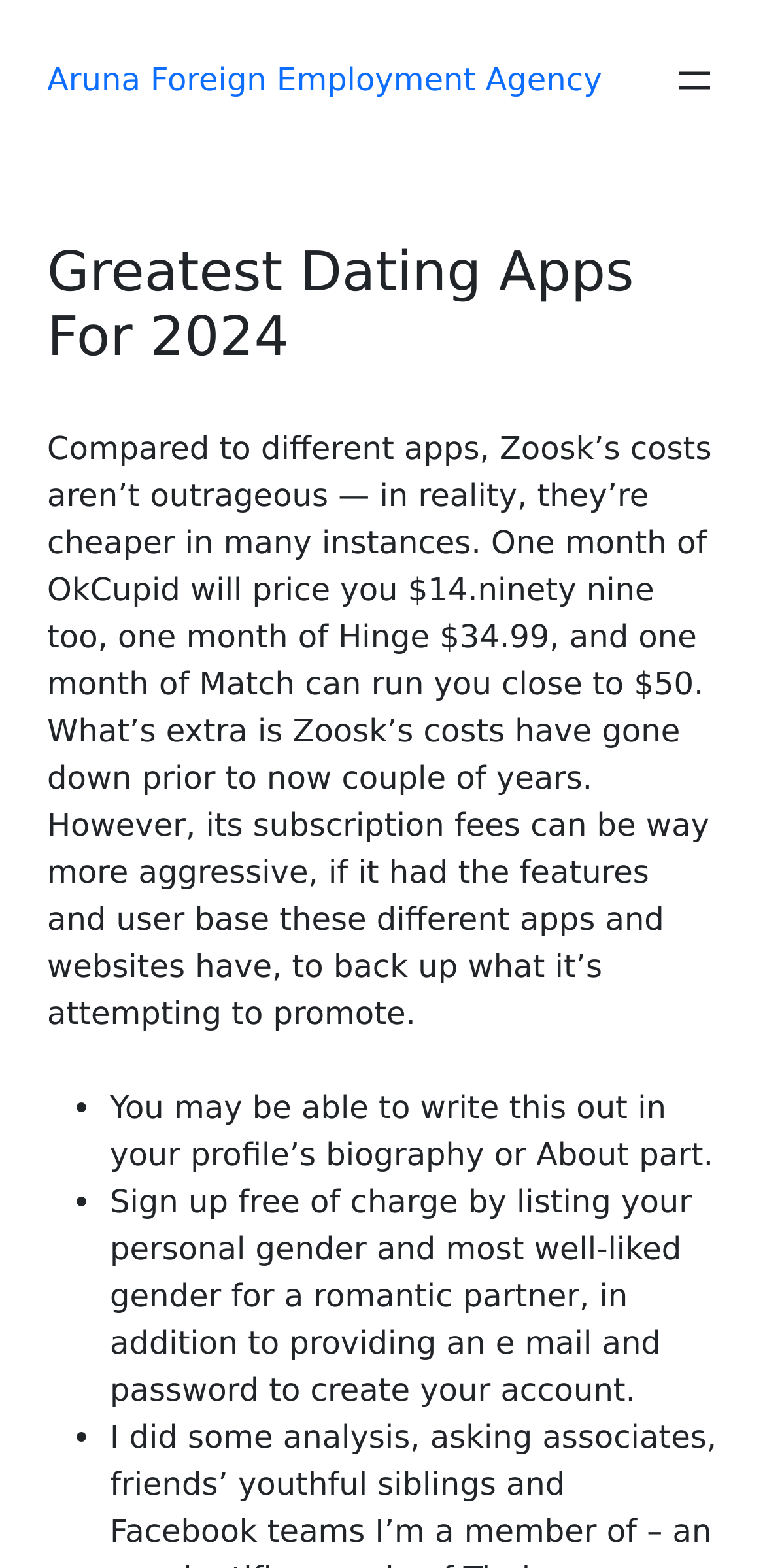How can you sign up for Zoosk?
Please respond to the question with a detailed and well-explained answer.

According to the text, you can sign up for Zoosk for free by listing your personal gender and most well-liked gender for a romantic partner, in addition to providing an email and password to create your account.